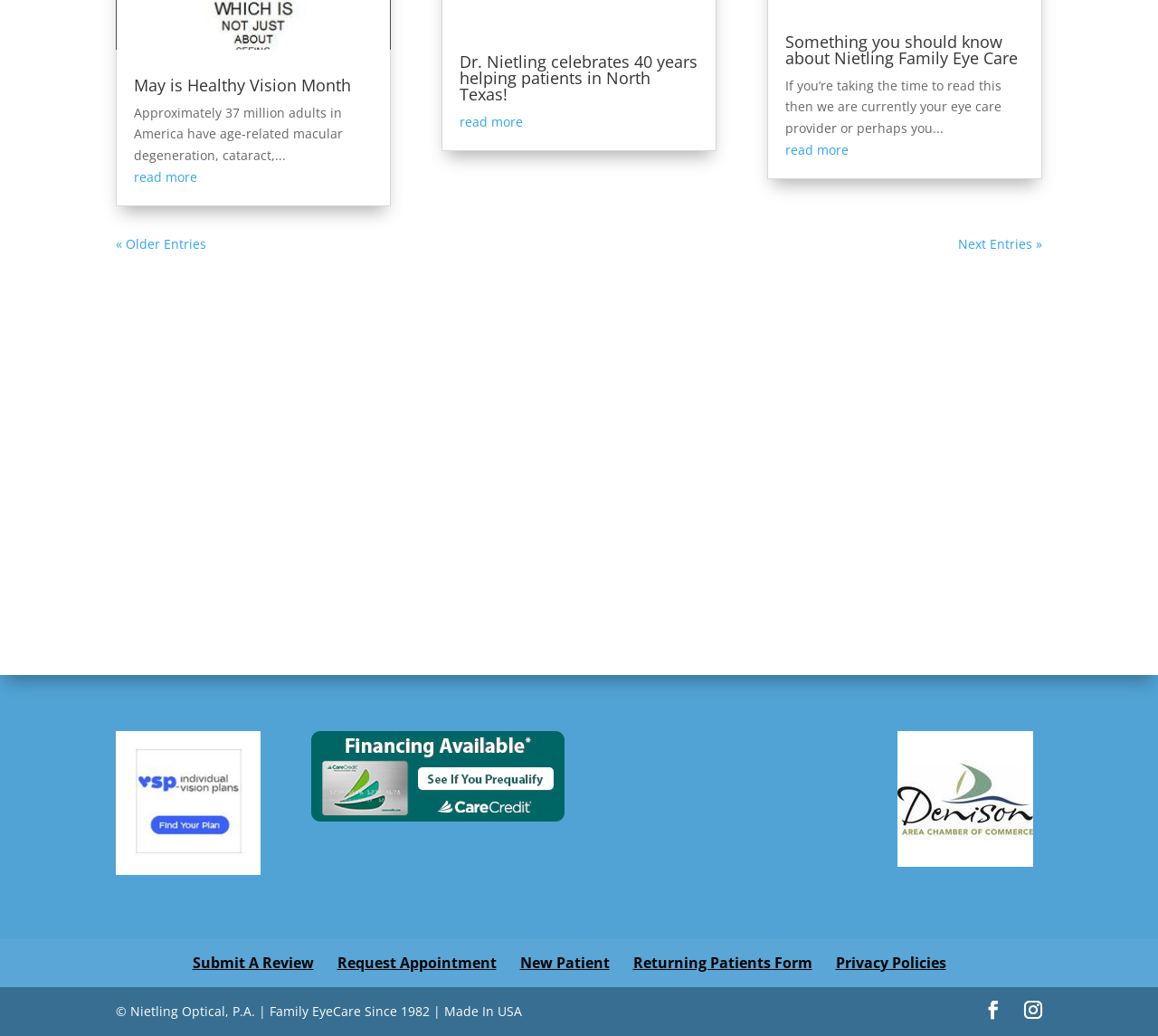Based on the image, please elaborate on the answer to the following question:
What is the copyright information displayed on the webpage?

The static text element at the bottom of the webpage displays the copyright information, which includes the name of the organization, the year it was established, and the country where it was made.